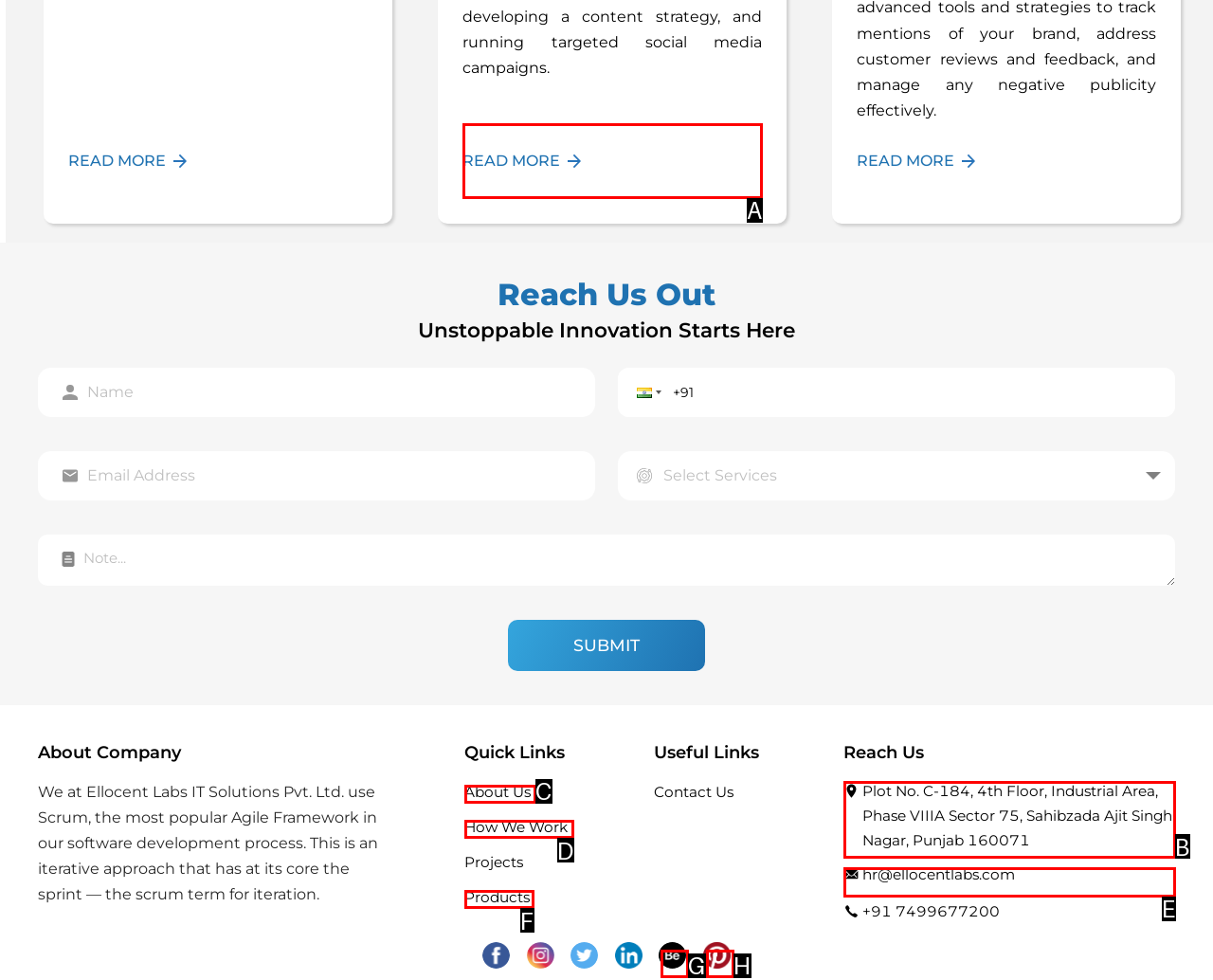Match the description: parent_node: Username name="Submit" value="Log in" to the correct HTML element. Provide the letter of your choice from the given options.

None